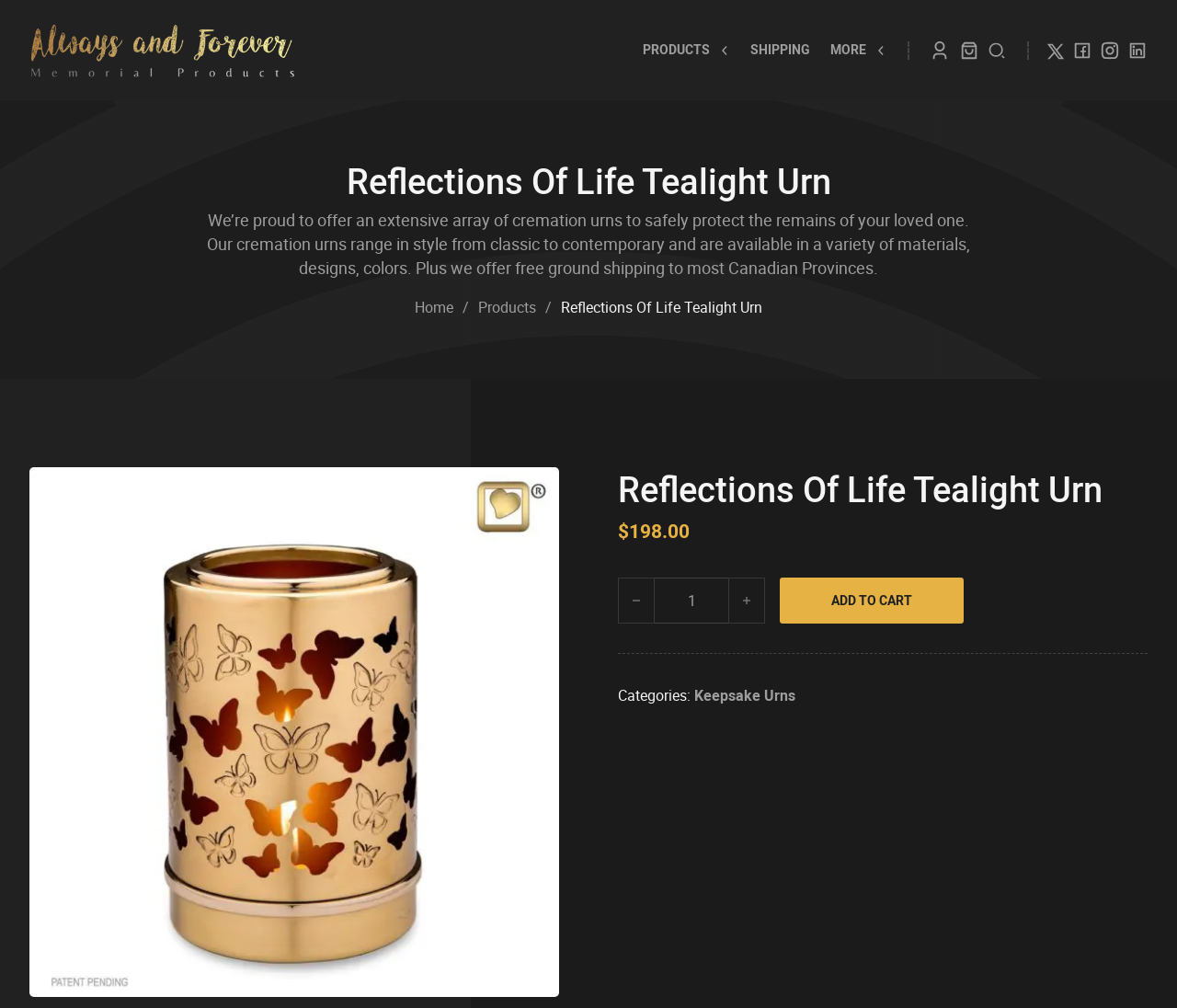Analyze the image and answer the question with as much detail as possible: 
What is the name of the product?

I found the product name by looking at the heading element with the text 'Reflections Of Life Tealight Urn' which is located at the top of the page, and also in the breadcrumb navigation section.